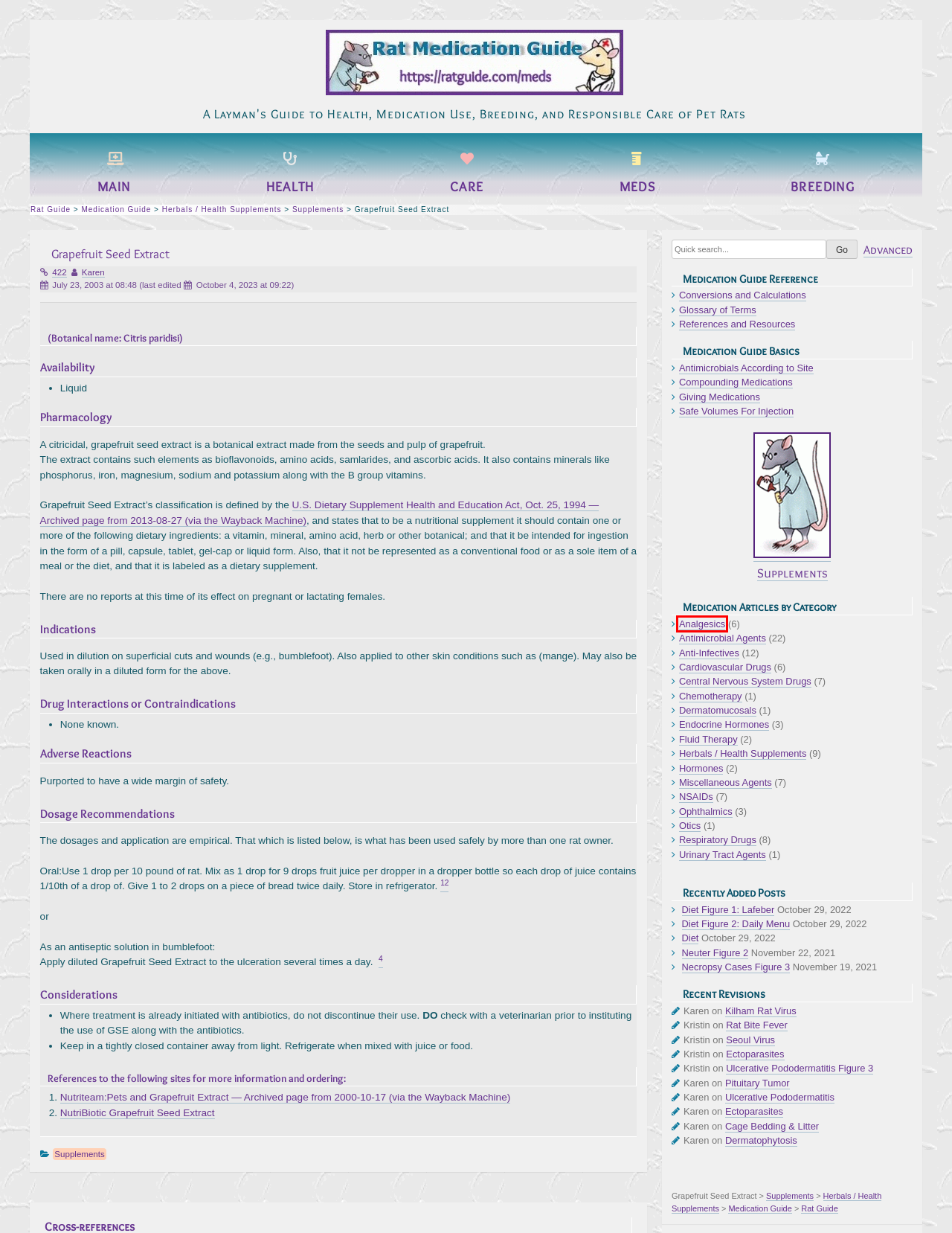You are given a screenshot of a webpage within which there is a red rectangle bounding box. Please choose the best webpage description that matches the new webpage after clicking the selected element in the bounding box. Here are the options:
A. Neuter Figure 2 – Rat Guide
B. Cardiovascular Drugs – Rat Guide
C. Analgesics – Rat Guide
D. Cage Bedding & Litter – Rat Guide
E. Safe Volumes For Injection – Rat Guide
F. Pituitary Tumor – Rat Guide
G. Dermatophytosis – Rat Guide
H. Diet Figure 2: Daily Menu – Rat Guide

C